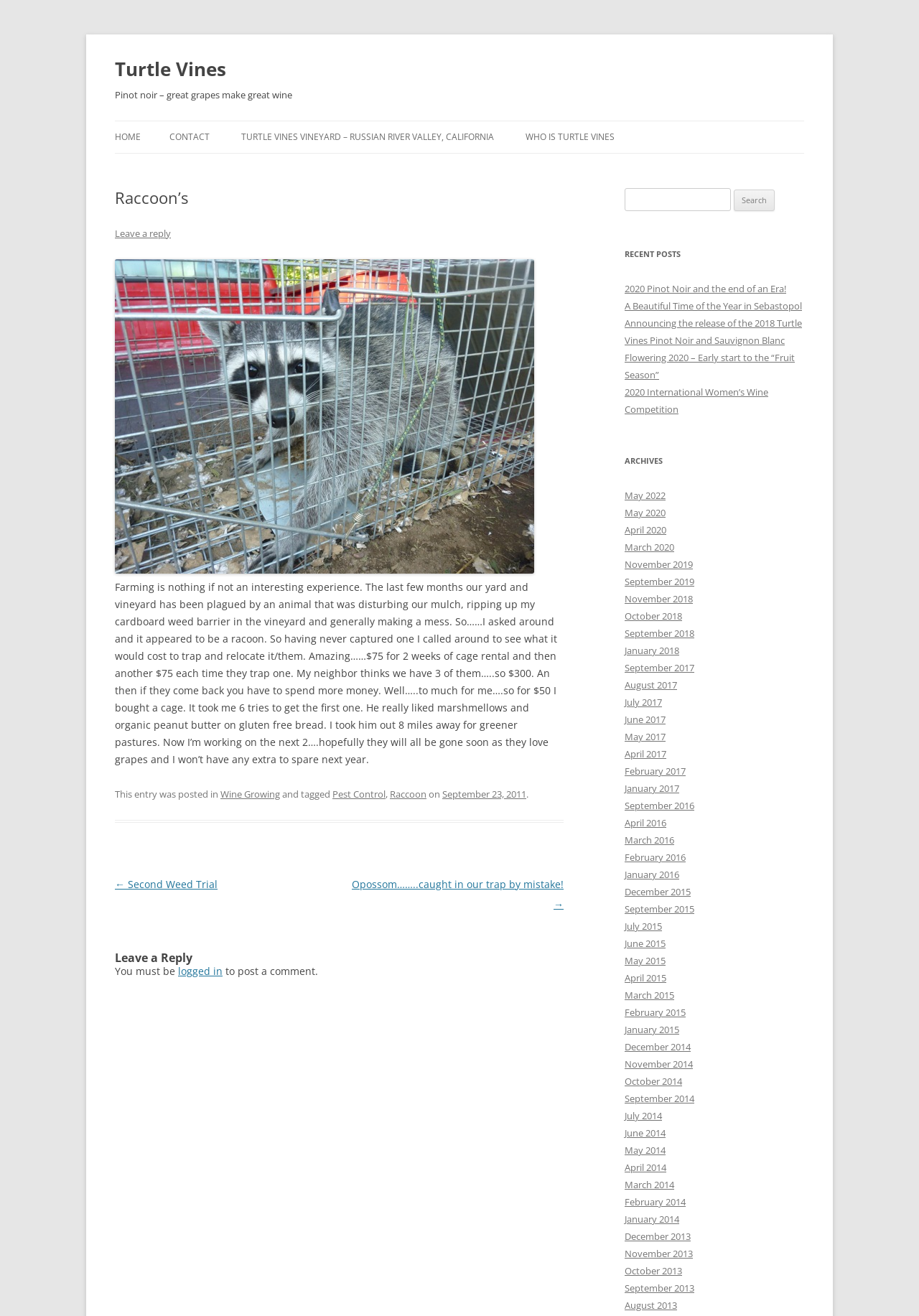Can you find the bounding box coordinates for the element that needs to be clicked to execute this instruction: "Leave a reply"? The coordinates should be given as four float numbers between 0 and 1, i.e., [left, top, right, bottom].

[0.125, 0.172, 0.186, 0.182]